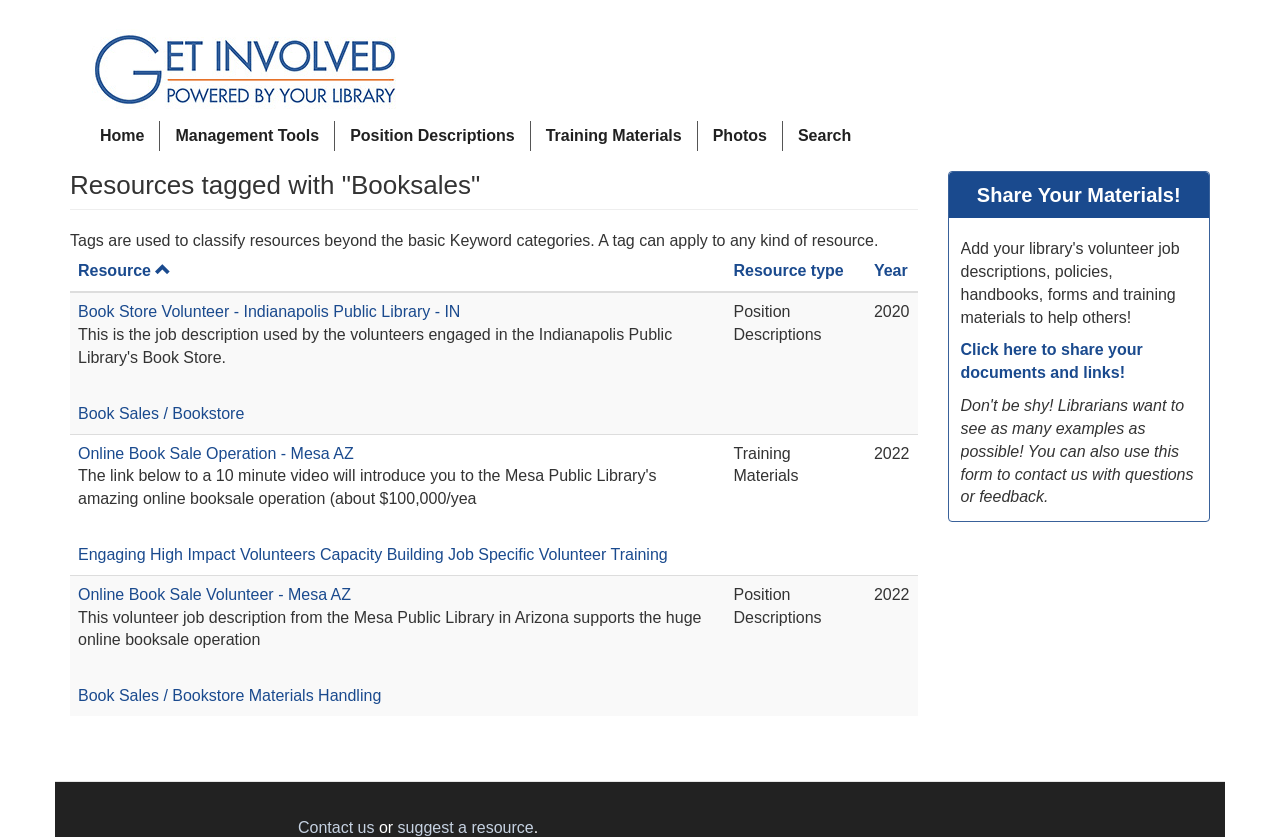Using the description: "Book Sales / Bookstore", identify the bounding box of the corresponding UI element in the screenshot.

[0.061, 0.483, 0.191, 0.504]